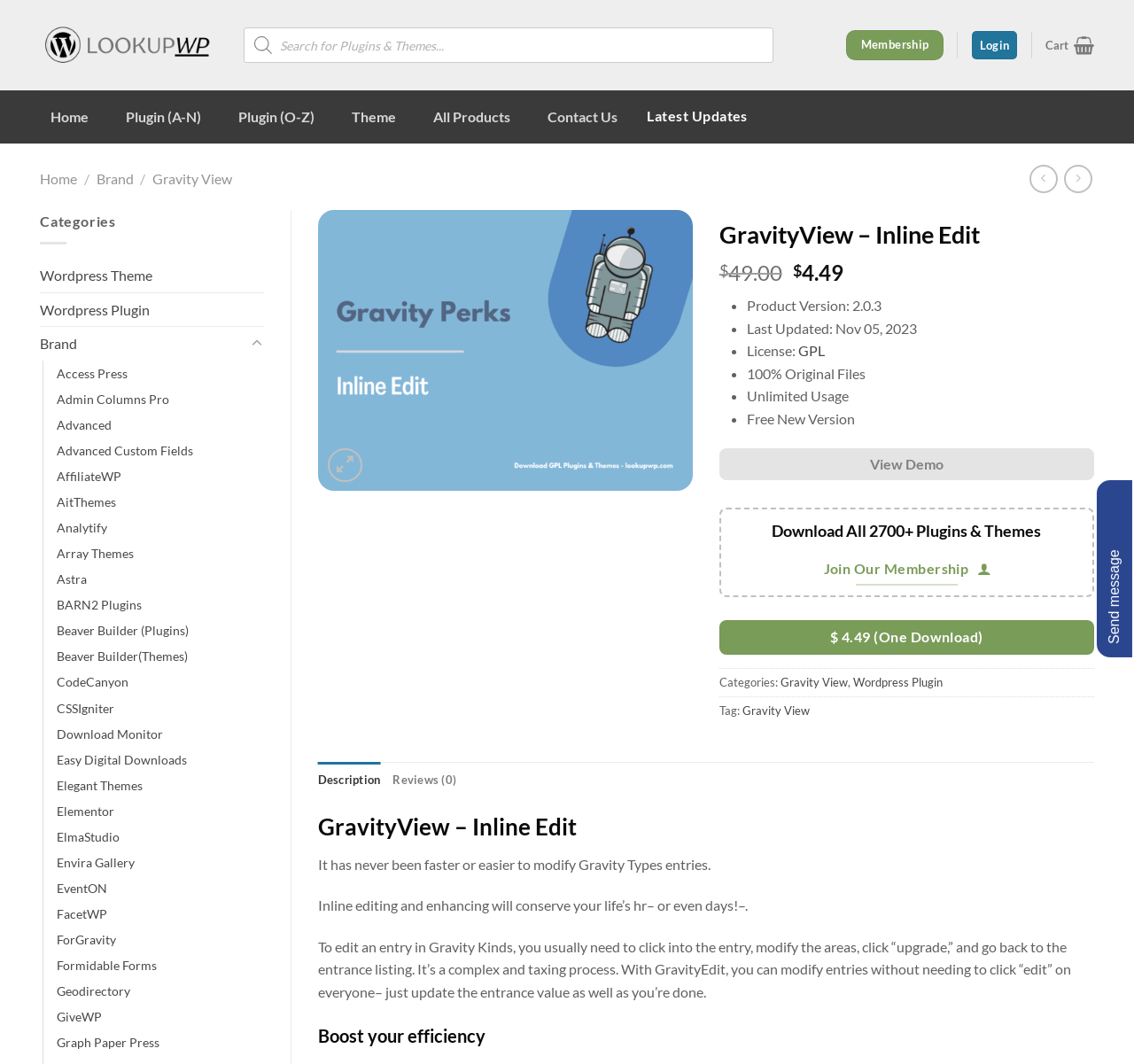Provide the bounding box coordinates of the HTML element this sentence describes: "Download Monitor". The bounding box coordinates consist of four float numbers between 0 and 1, i.e., [left, top, right, bottom].

[0.05, 0.677, 0.144, 0.702]